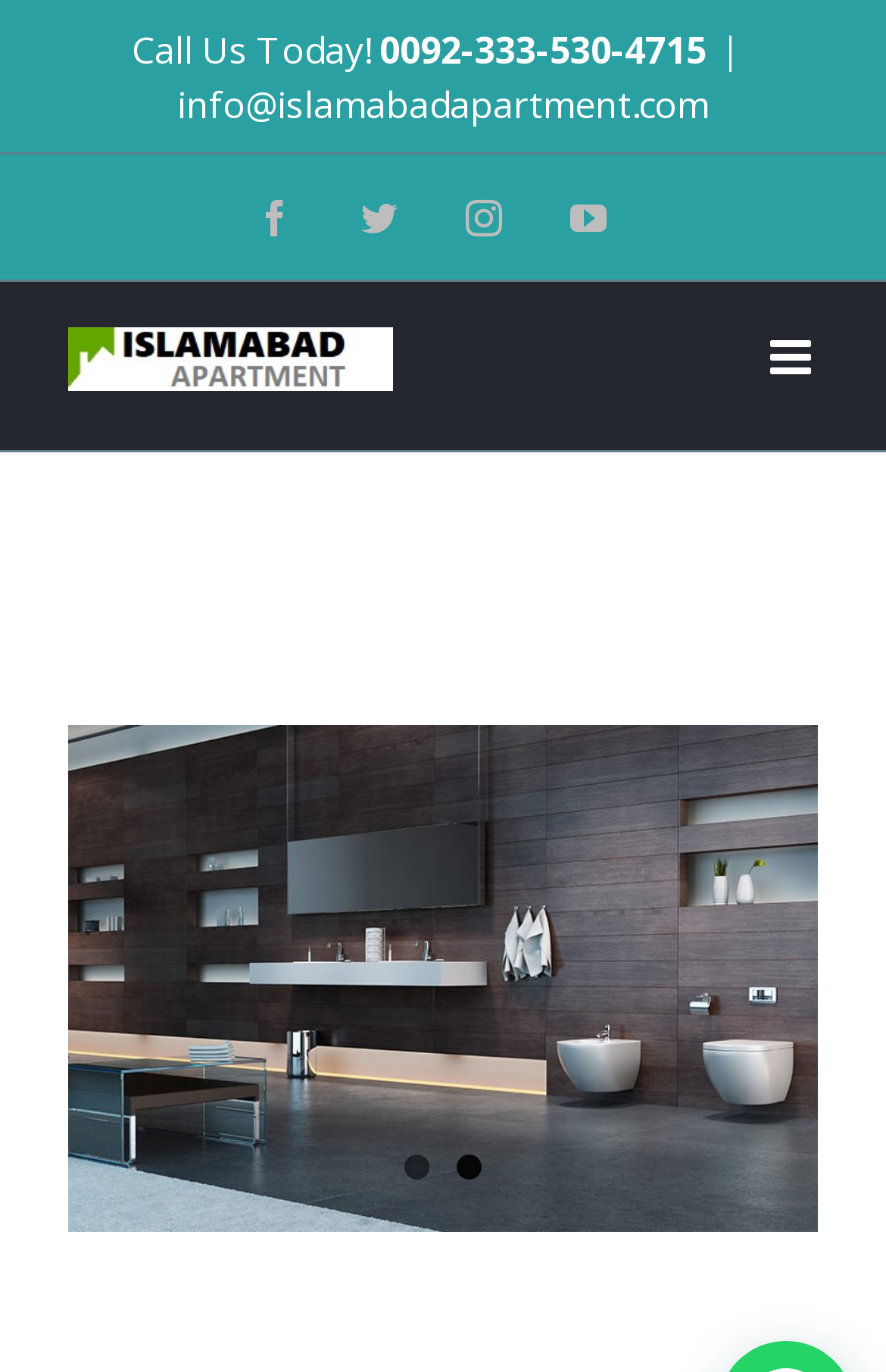Please locate the bounding box coordinates of the element that needs to be clicked to achieve the following instruction: "Send an email". The coordinates should be four float numbers between 0 and 1, i.e., [left, top, right, bottom].

[0.2, 0.057, 0.8, 0.094]